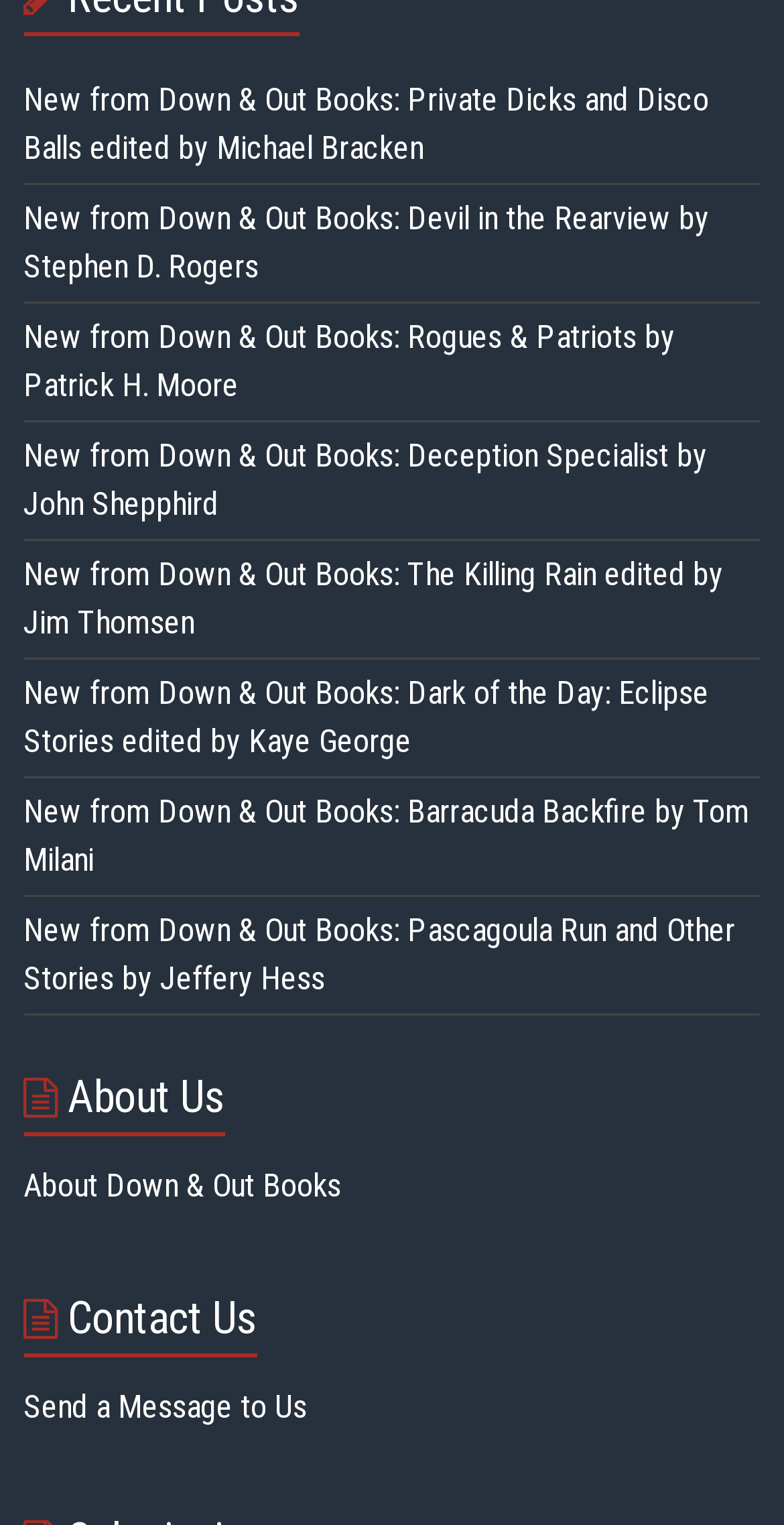How can I contact the publisher?
Provide a detailed and extensive answer to the question.

I looked for a section that might have contact information and found a heading 'Contact Us' with a link 'Send a Message to Us' underneath, so I assume that's how I can contact the publisher.